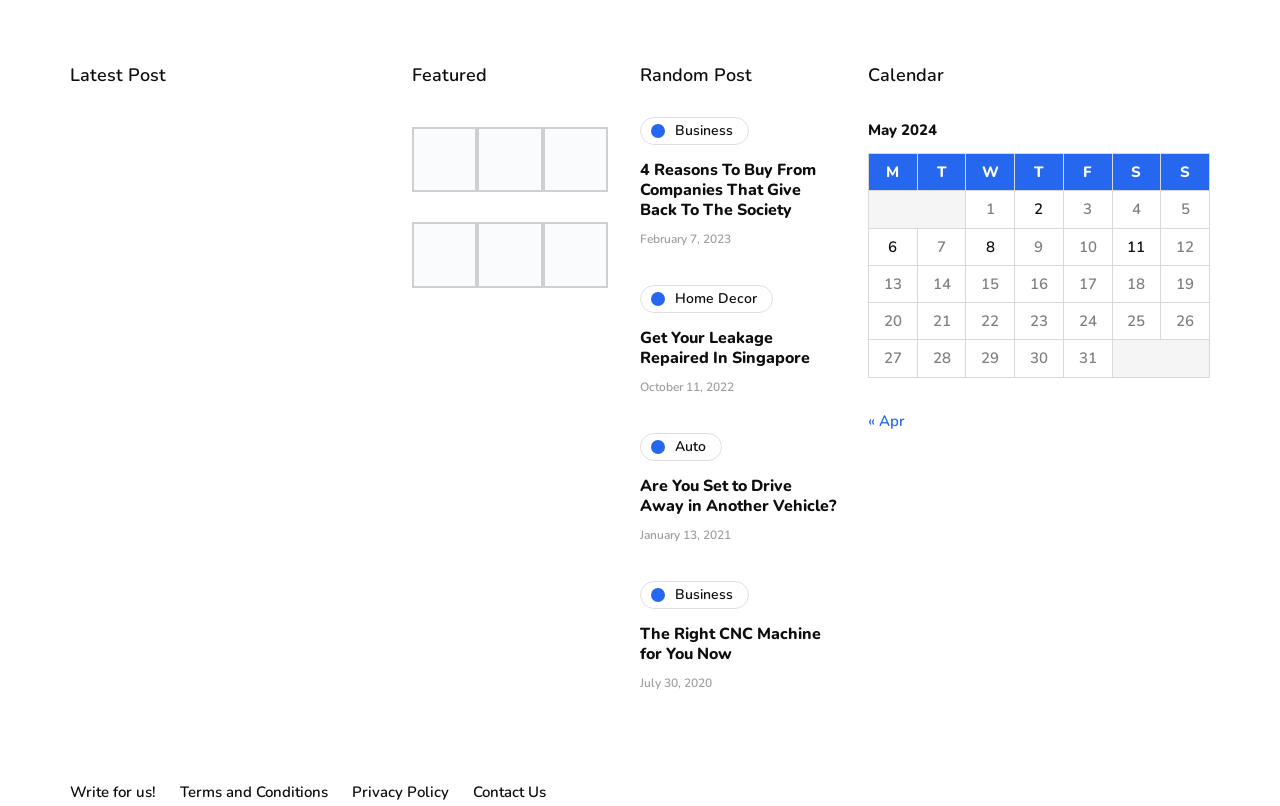What is the title of the latest post?
Examine the image and provide an in-depth answer to the question.

I looked for the first heading element under the 'Latest Post' section, which is '4 Reasons To Buy From Companies That Give Back To The Society'.